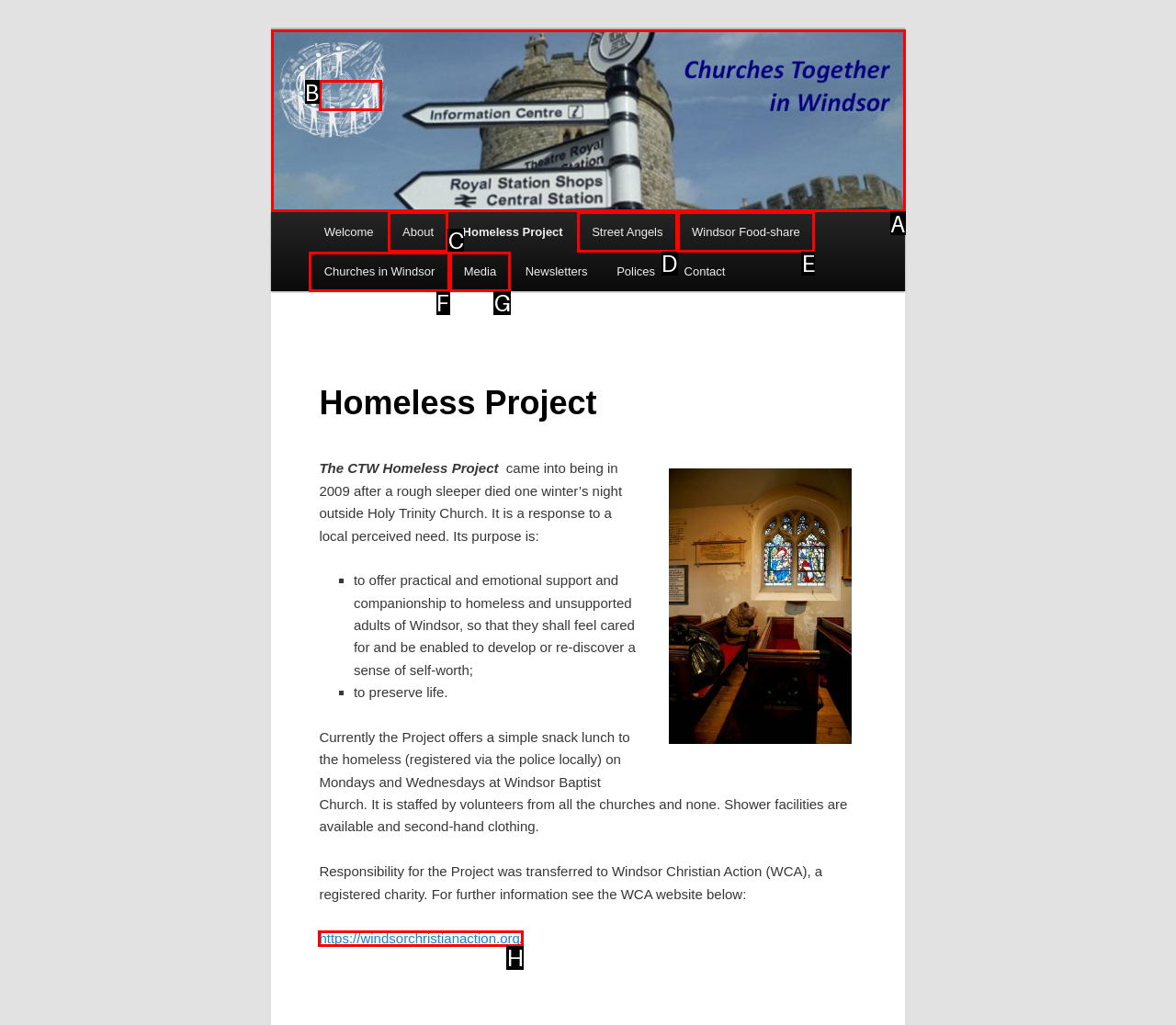From the given options, choose the one to complete the task: Open the Windsor Christian Action website
Indicate the letter of the correct option.

H